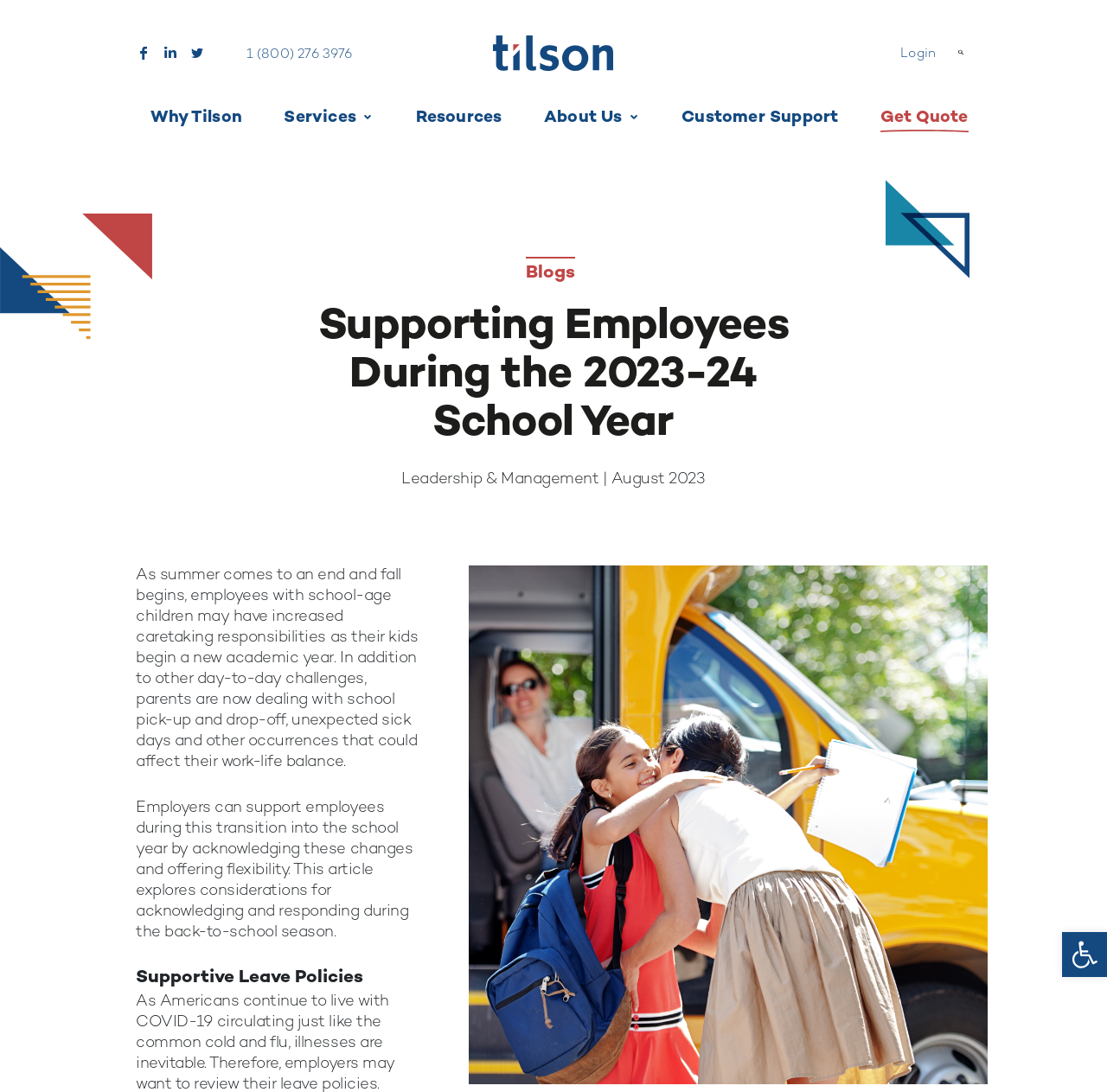Provide a single word or phrase answer to the question: 
How many main navigation links are available?

6